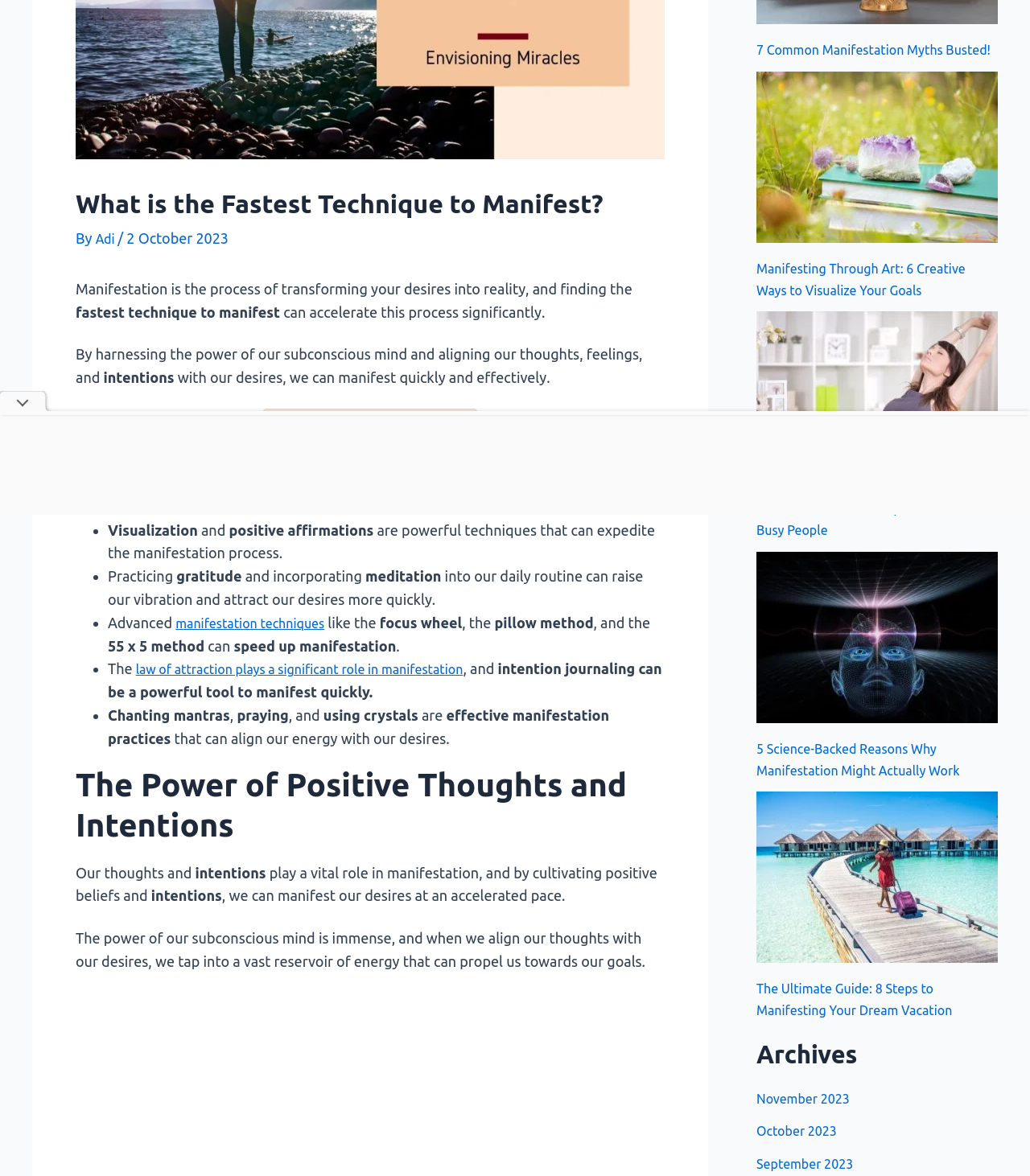Locate the UI element described by November 2023 in the provided webpage screenshot. Return the bounding box coordinates in the format (top-left x, top-left y, bottom-right x, bottom-right y), ensuring all values are between 0 and 1.

[0.734, 0.945, 0.836, 0.959]